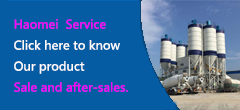What is the sector Haomei focuses on?
Carefully examine the image and provide a detailed answer to the question.

The caption states that Haomei's focus is on customer service and product offerings in the concrete machinery sector, which implies that the company's primary sector is concrete machinery.